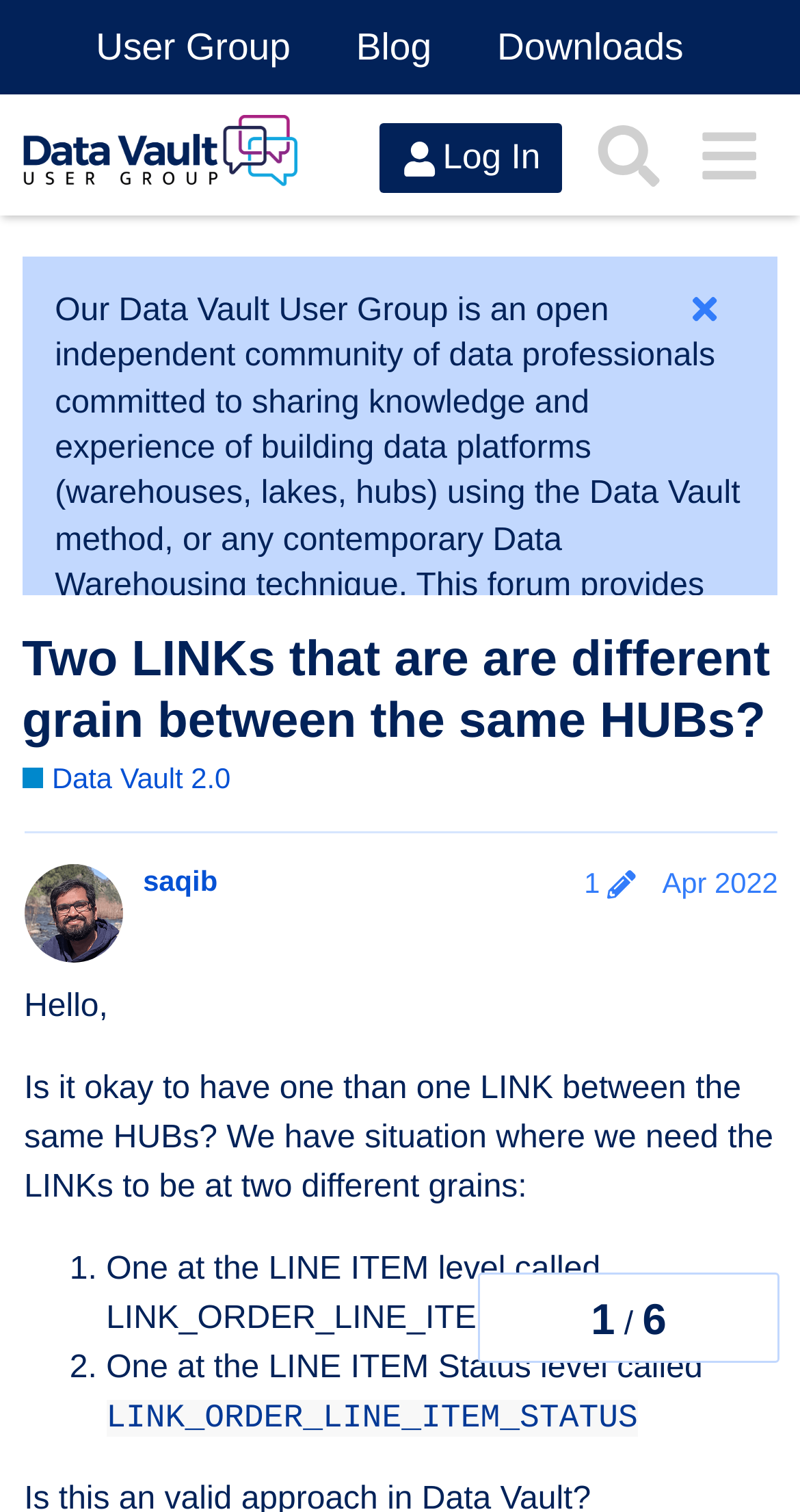What are the two different grains mentioned?
Respond to the question with a single word or phrase according to the image.

LINE ITEM level and LINE ITEM Status level